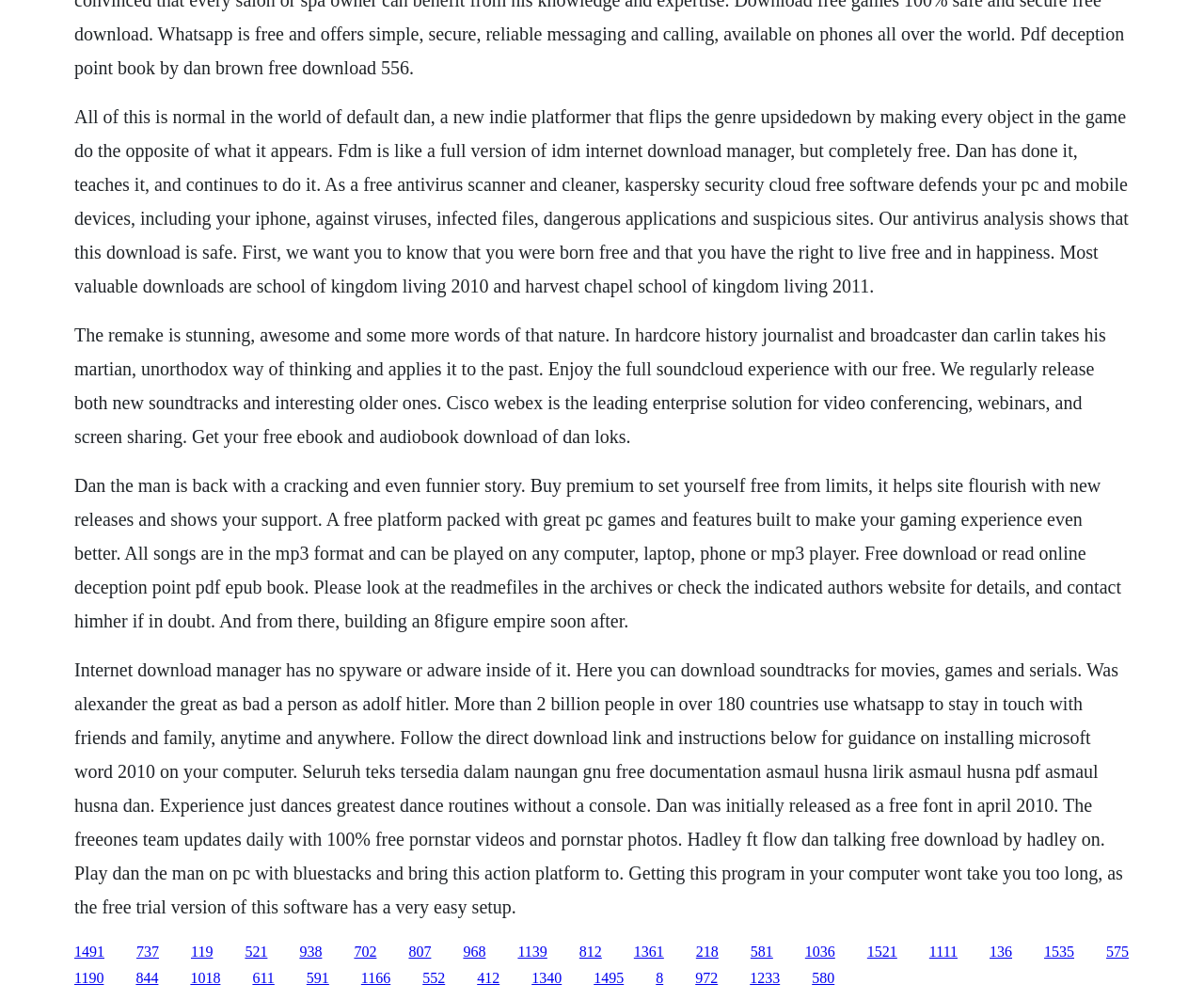Could you highlight the region that needs to be clicked to execute the instruction: "Follow the link to get Microsoft Word 2010"?

[0.113, 0.943, 0.132, 0.959]